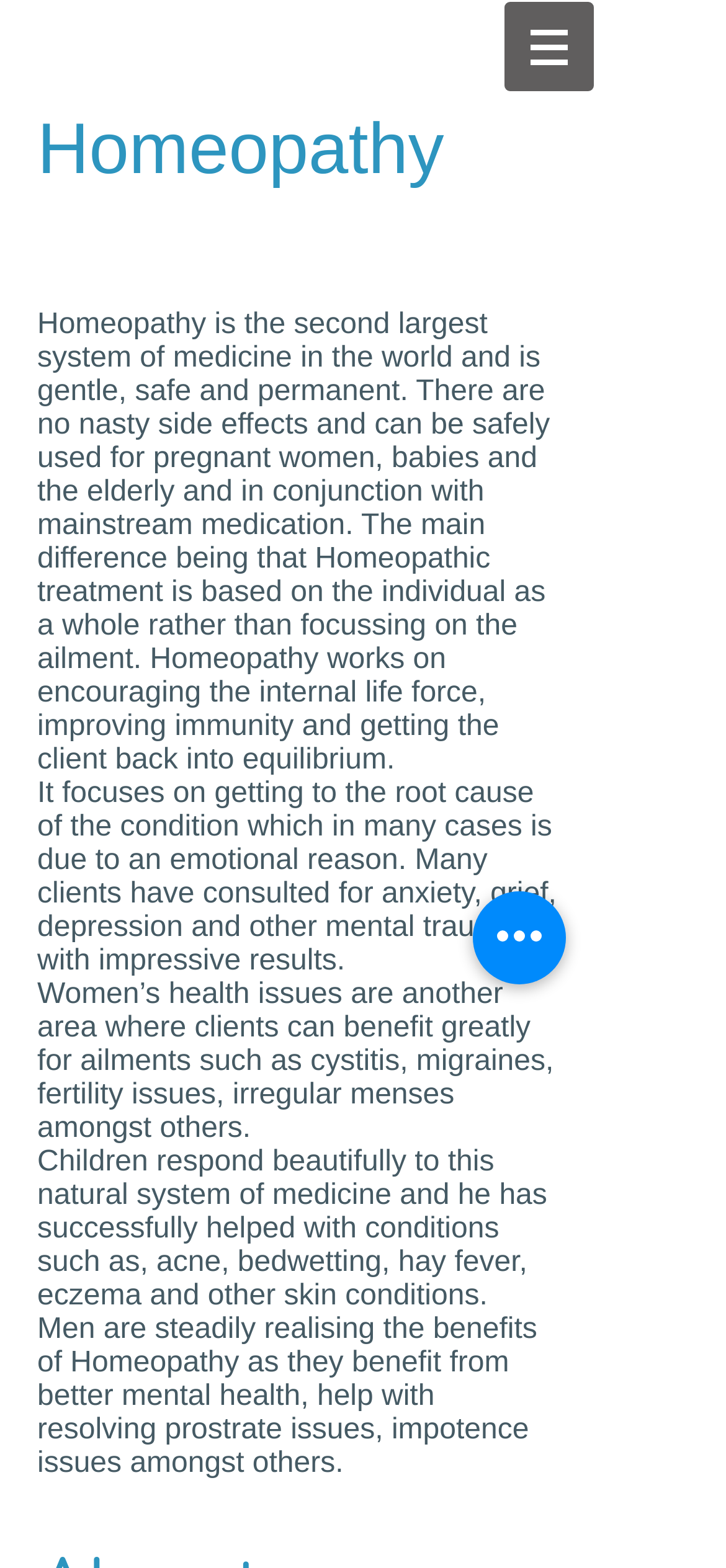Respond to the question below with a single word or phrase: What is the root cause of many conditions according to Homeopathy?

Emotional reason